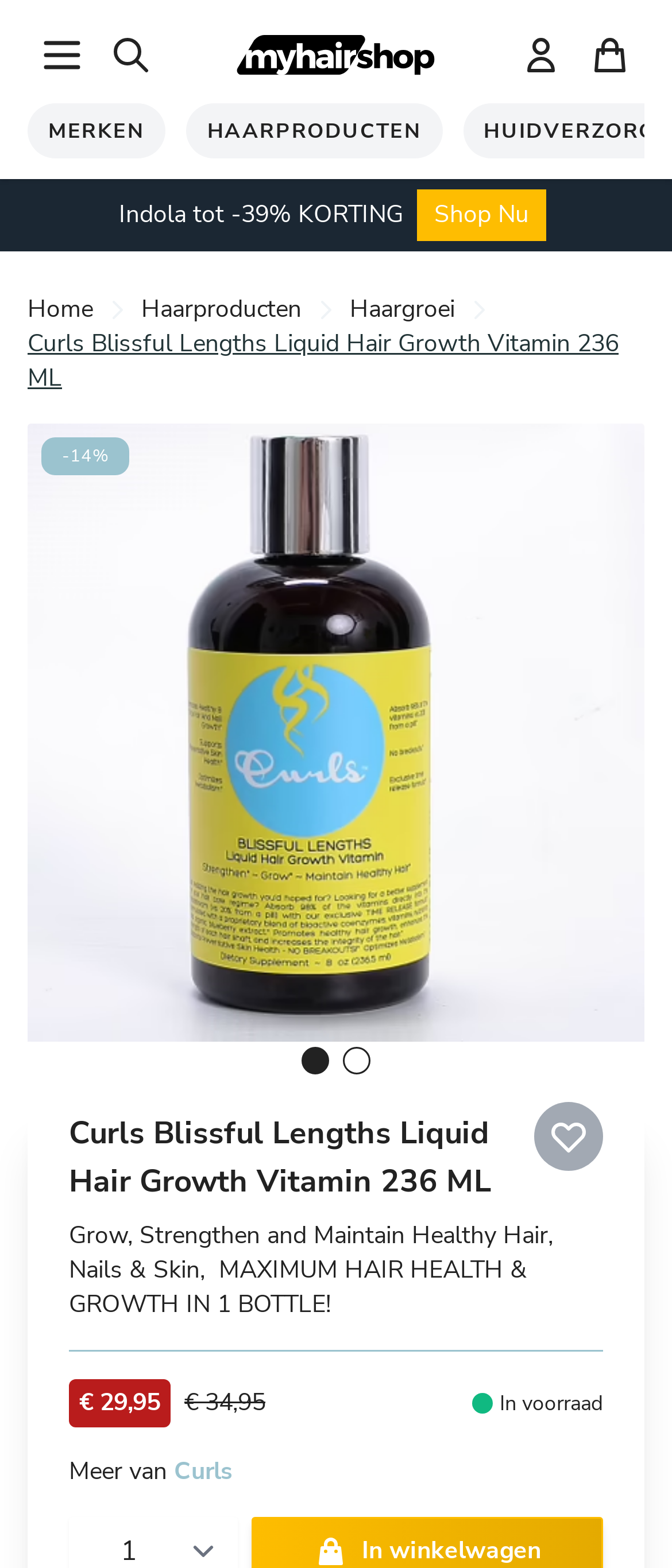What is the name of the product?
Give a detailed response to the question by analyzing the screenshot.

I found the product name by looking at the static text element with the bounding box coordinates [0.041, 0.209, 0.921, 0.251] which contains the text 'Curls Blissful Lengths Liquid Hair Growth Vitamin 236 ML'.